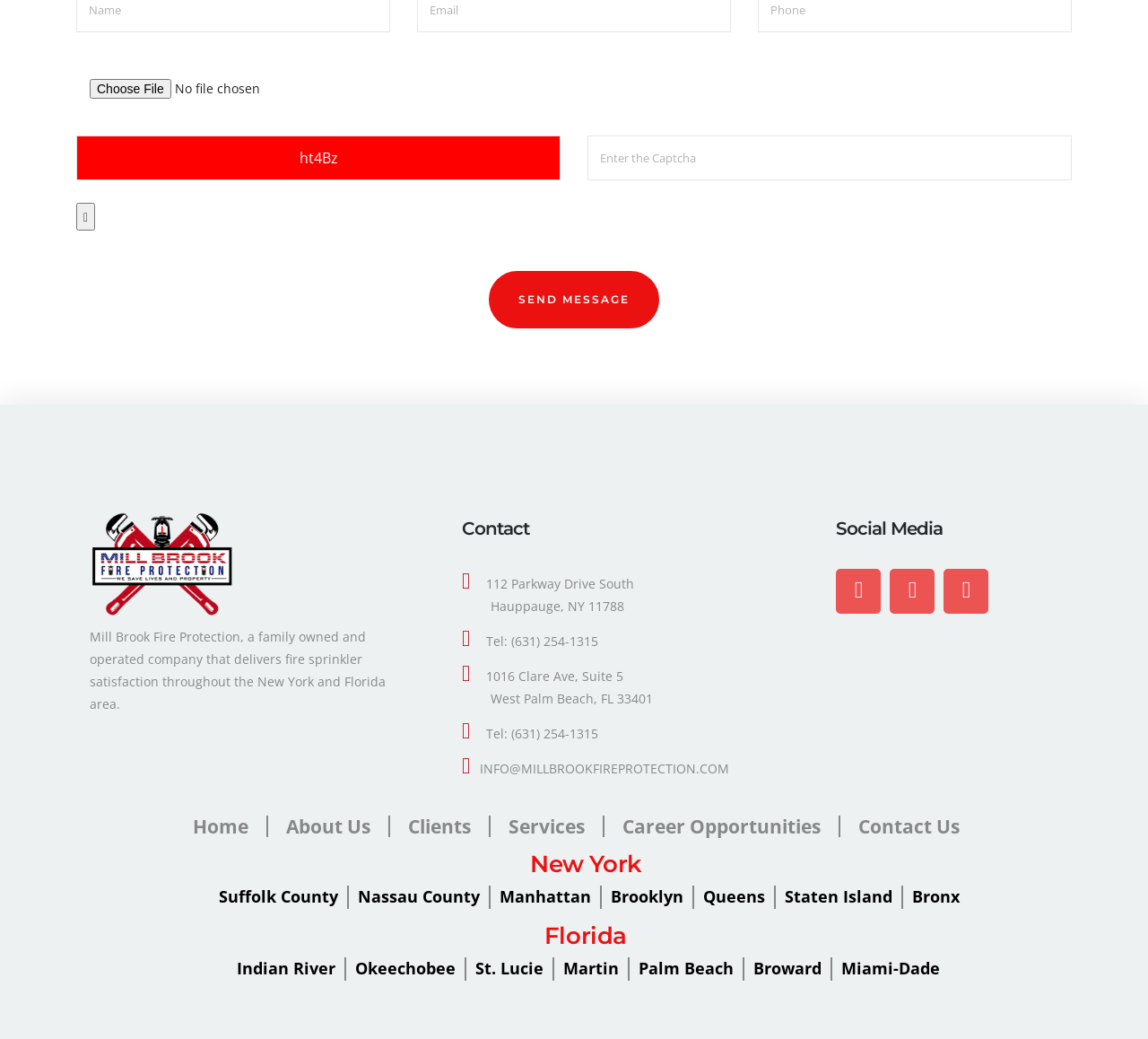For the given element description input value="ht4Bz" name="c_code" value="ht4Bz", determine the bounding box coordinates of the UI element. The coordinates should follow the format (top-left x, top-left y, bottom-right x, bottom-right y) and be within the range of 0 to 1.

[0.066, 0.13, 0.488, 0.174]